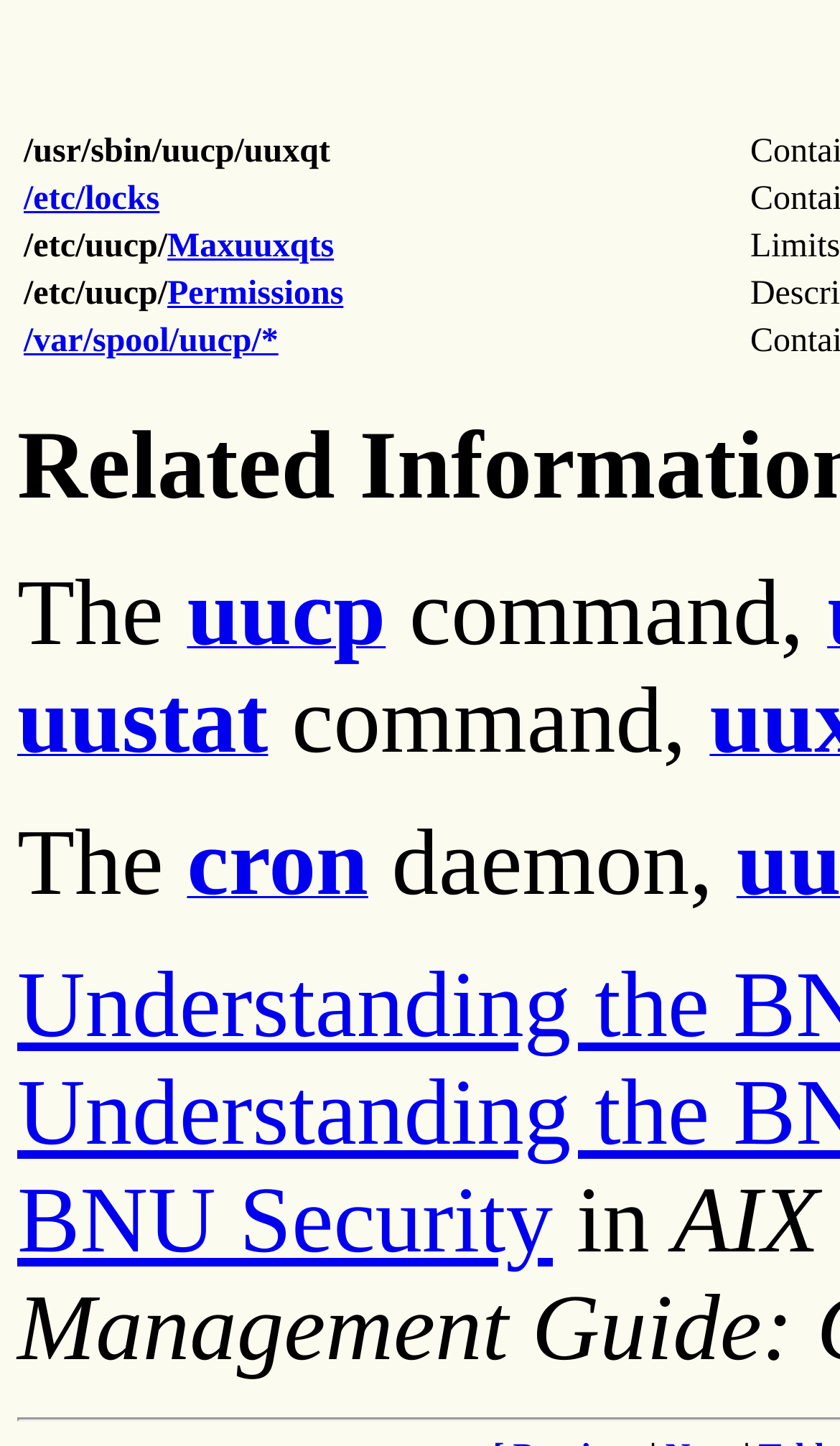How many links are in the first table?
Please answer the question with as much detail as possible using the screenshot.

I counted the number of links in the first table by looking at the LayoutTableCell elements and their child link elements. There are four links in total, corresponding to '/etc/locks', 'Maxuuxqts', 'Permissions', and '/var/spool/uucp/*'.